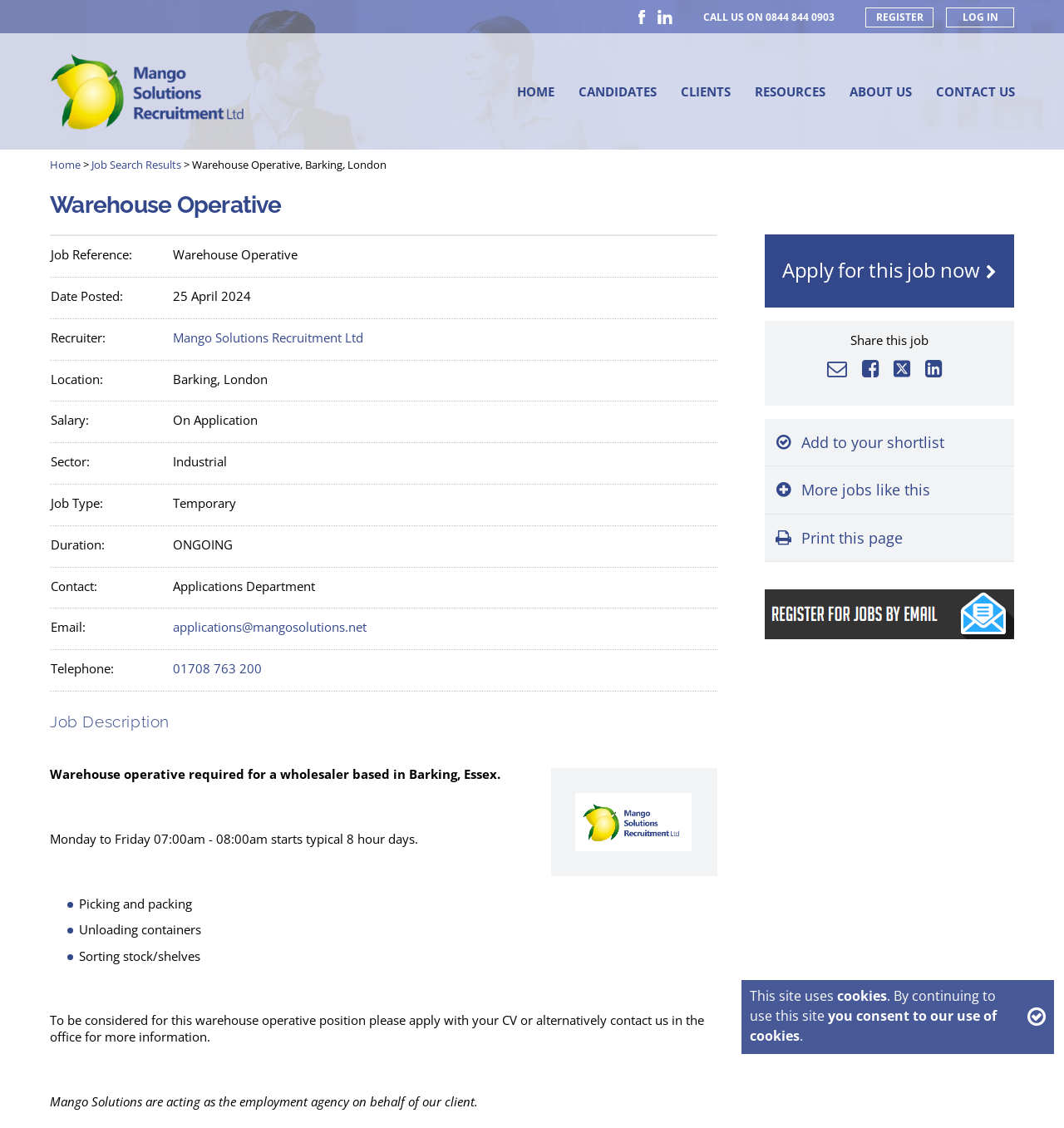Use a single word or phrase to answer the question:
What type of job is described?

Warehouse Operative